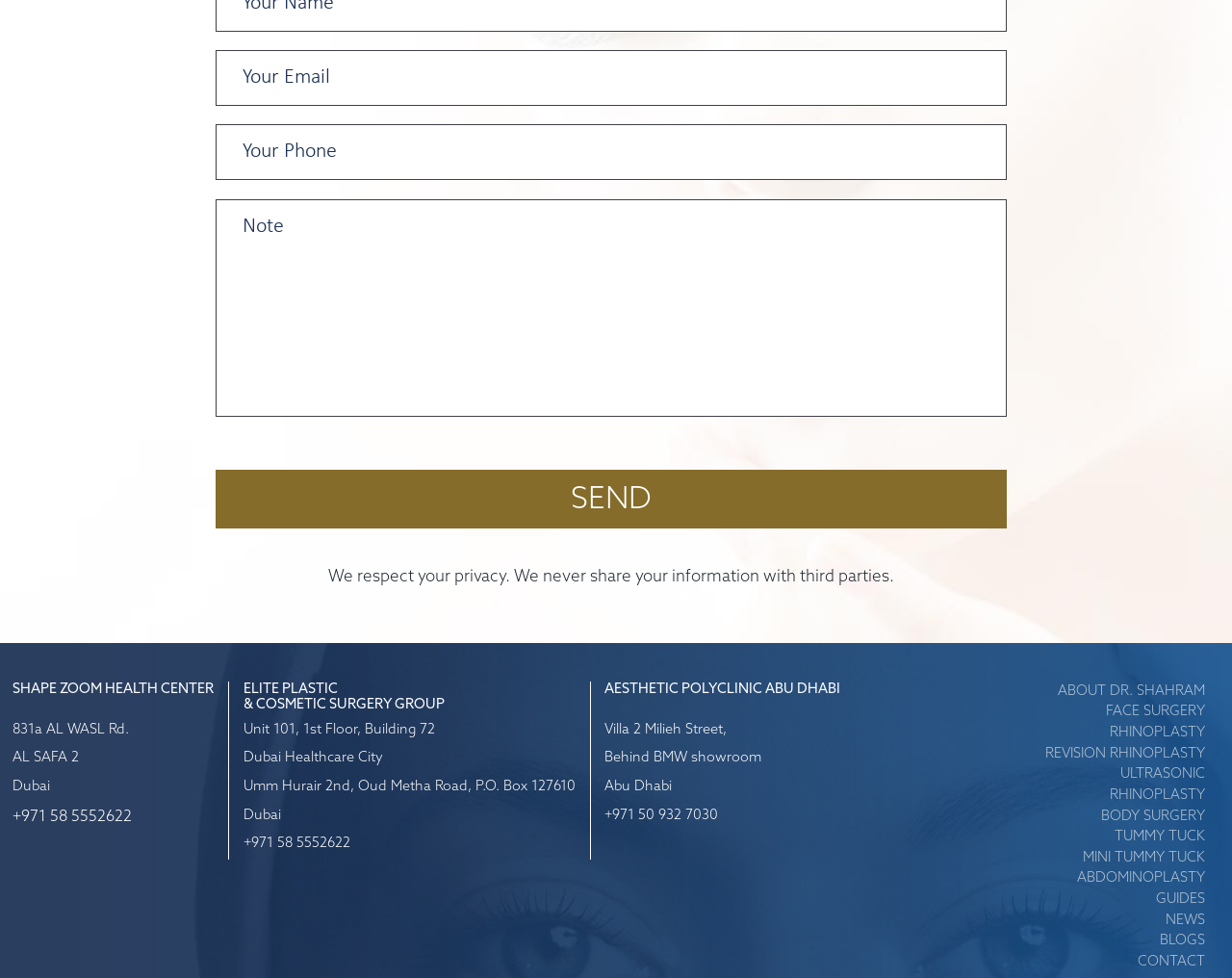Please respond in a single word or phrase: 
What is the phone number of the ELITE PLASTIC & COSMETIC SURGERY GROUP?

+971 58 5552622